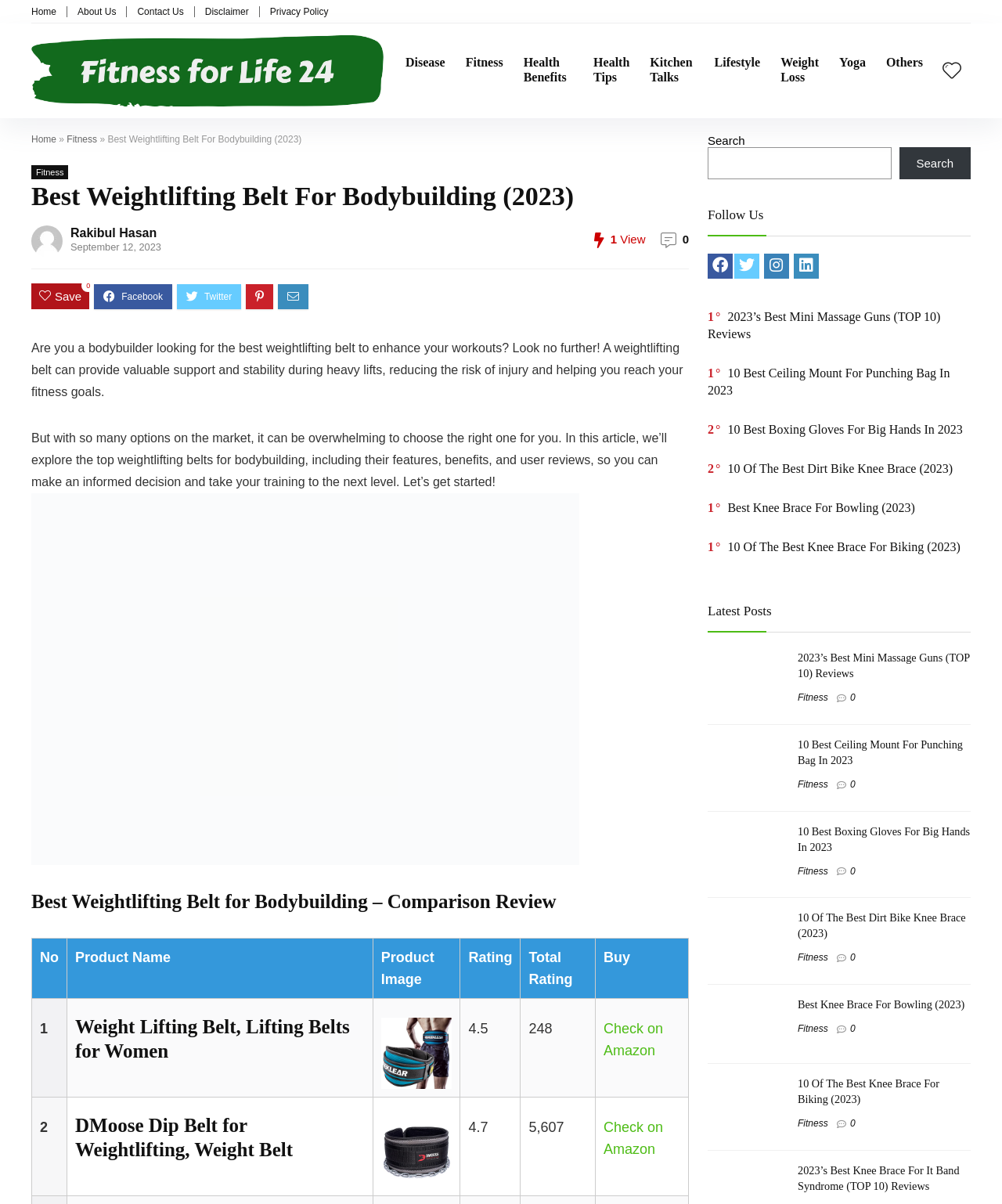Please determine the bounding box coordinates of the element's region to click for the following instruction: "View the article '2023’s Best Mini Massage Guns (TOP 10) Reviews'".

[0.706, 0.257, 0.939, 0.283]